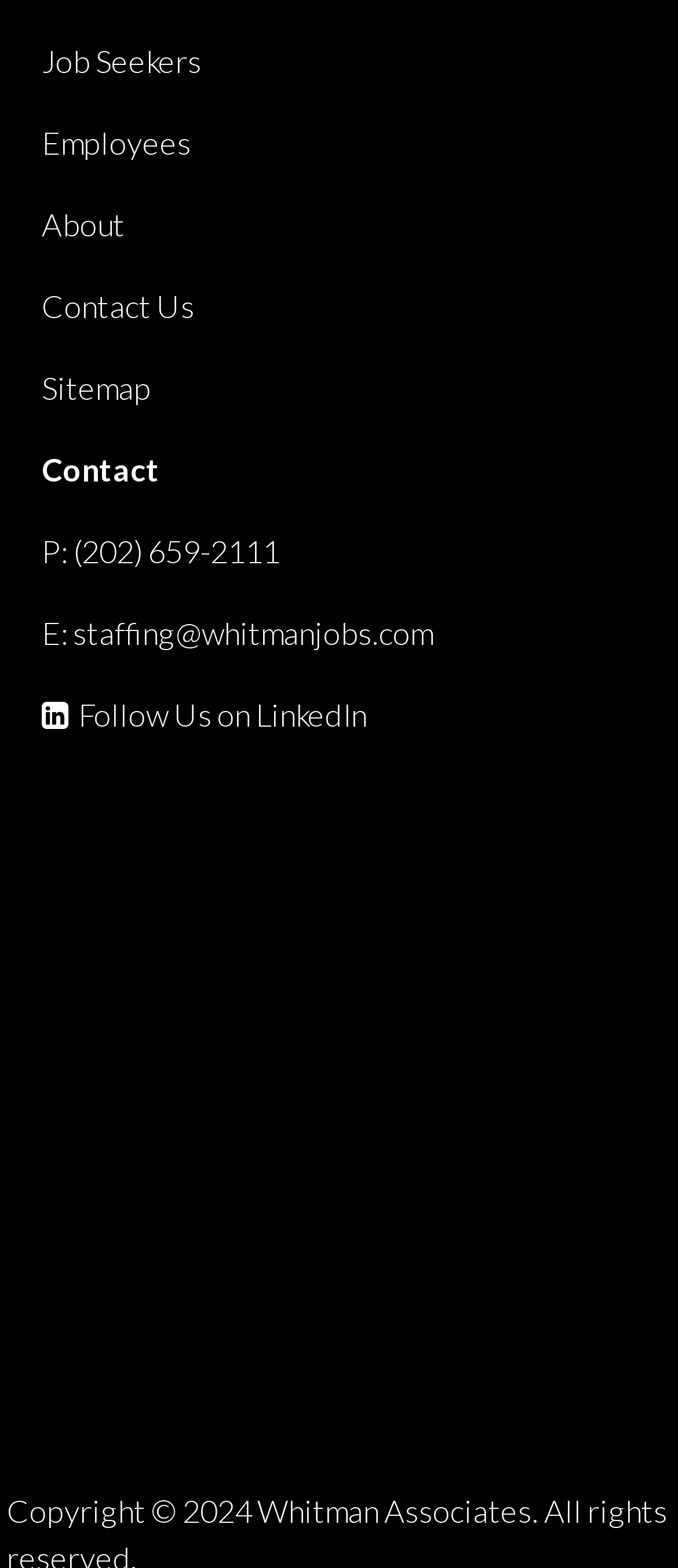Kindly determine the bounding box coordinates for the clickable area to achieve the given instruction: "View ASA Commitment to ACA".

[0.051, 0.54, 0.282, 0.564]